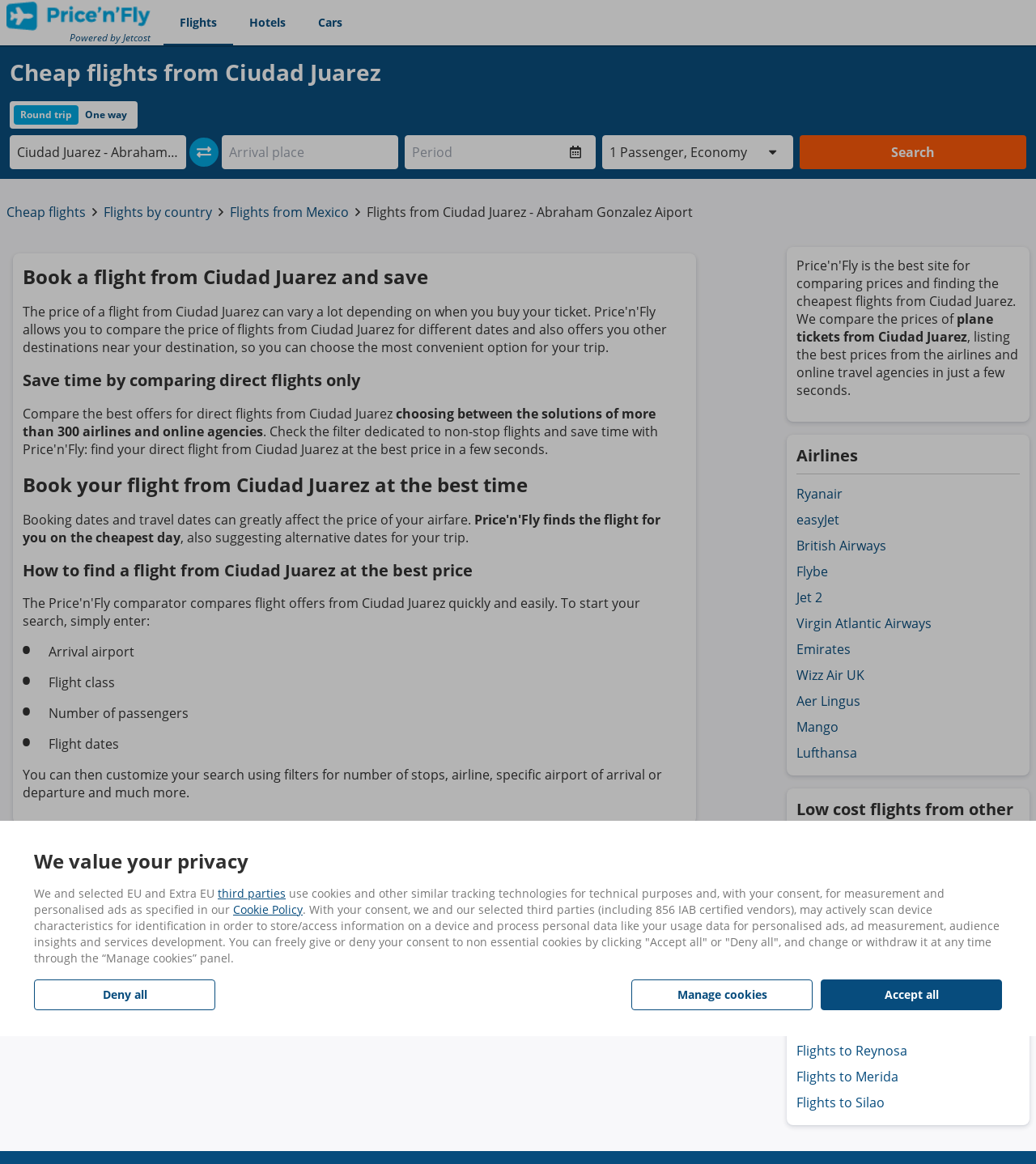Write an exhaustive caption that covers the webpage's main aspects.

This webpage is a flight search engine that allows users to compare and book flights from Ciudad Juarez. At the top of the page, there is a logo and a navigation menu with links to "Flights", "Hotels", and "Cars". Below the navigation menu, there is a search form where users can enter their departure and arrival places, travel dates, and number of passengers. The search form is accompanied by a "Search" button.

On the left side of the page, there are several headings and paragraphs that provide information on how to find cheap flights from Ciudad Juarez. The headings include "Book a flight from Ciudad Juarez and save", "Save time by comparing direct flights only", "Book your flight from Ciudad Juarez at the best time", and "How to find a flight from Ciudad Juarez at the best price". The paragraphs provide tips and advice on how to customize search results using filters and how to find the best deals.

On the right side of the page, there is a list of airlines, including Ryanair, easyJet, and British Airways, among others. Below the list of airlines, there are links to low-cost flights from other airports in Mexico, such as Mexico City, Cancun, and Guadalajara.

At the bottom of the page, there is a privacy notice that informs users about the use of cookies and other tracking technologies for technical purposes and personalized ads. Users can manage their cookie preferences by clicking on the "Manage cookies" button.

There are several images on the page, including the logo of Price'n'Fly and icons for the different airlines. The page also has several buttons, including the "Search" button, the "Manage cookies" button, and the "Accept all" and "Deny all" buttons for managing cookie preferences.